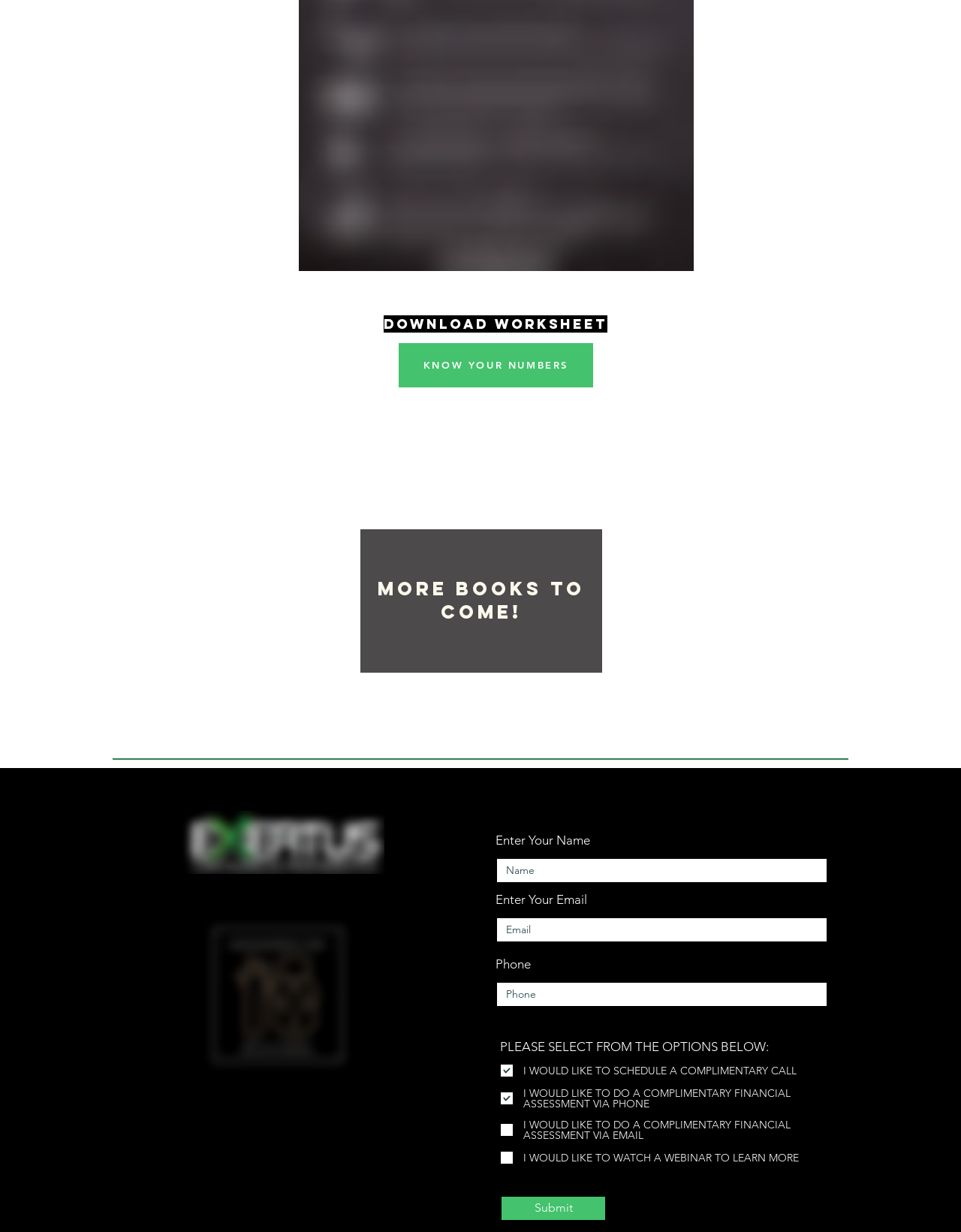Review the image closely and give a comprehensive answer to the question: What is required to submit the form?

The textbox for 'Enter Your Email' is marked as required, indicating that an email address is necessary to submit the form, whereas the name and phone number are not required.